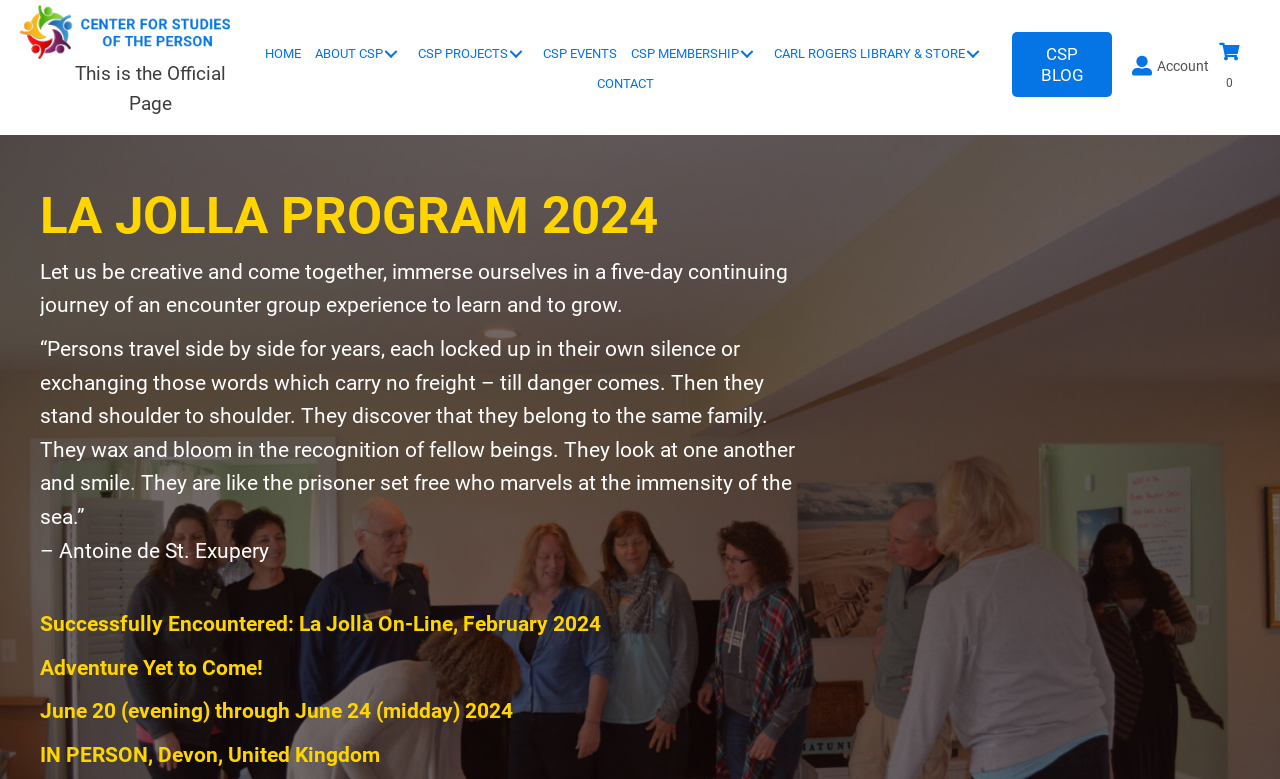Locate the bounding box coordinates of the element that should be clicked to fulfill the instruction: "View the blog".

None